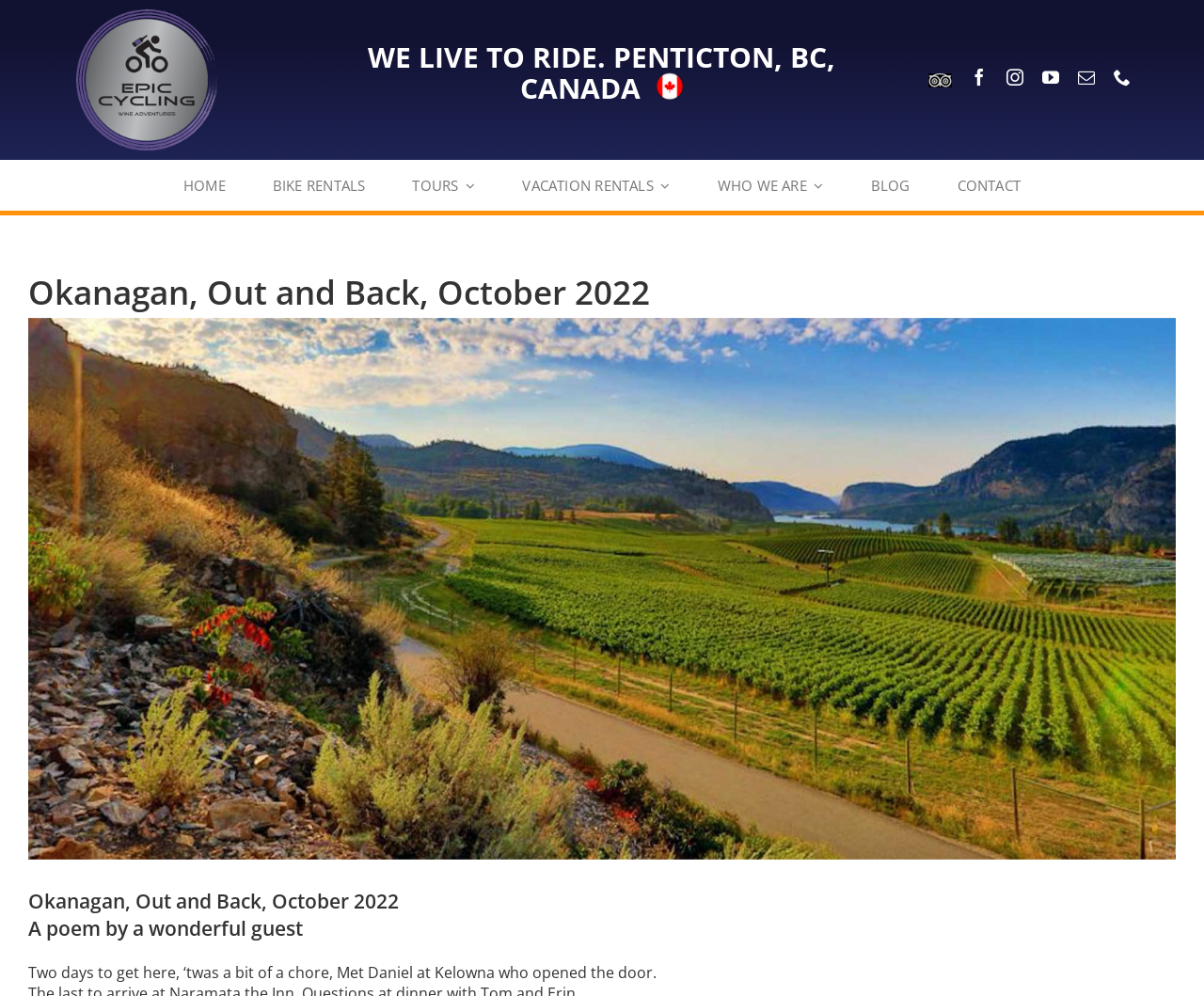Identify the bounding box coordinates of the element that should be clicked to fulfill this task: "View the BLOG". The coordinates should be provided as four float numbers between 0 and 1, i.e., [left, top, right, bottom].

[0.723, 0.161, 0.756, 0.212]